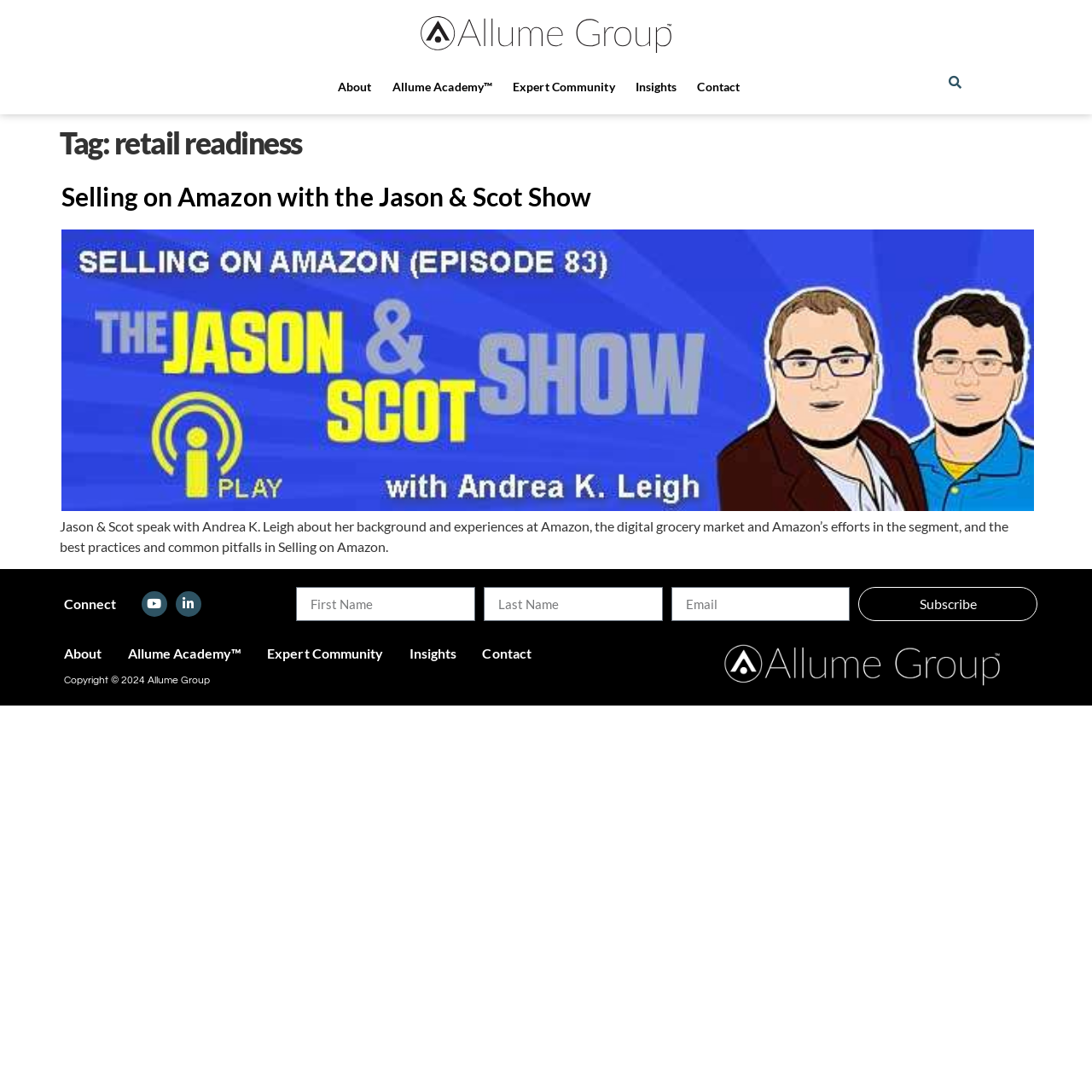Can you look at the image and give a comprehensive answer to the question:
What is the topic of the first article?

I looked at the article section and found the first article's title, which is 'Selling on Amazon with the Jason & Scot Show'. The topic of this article is related to selling on Amazon.